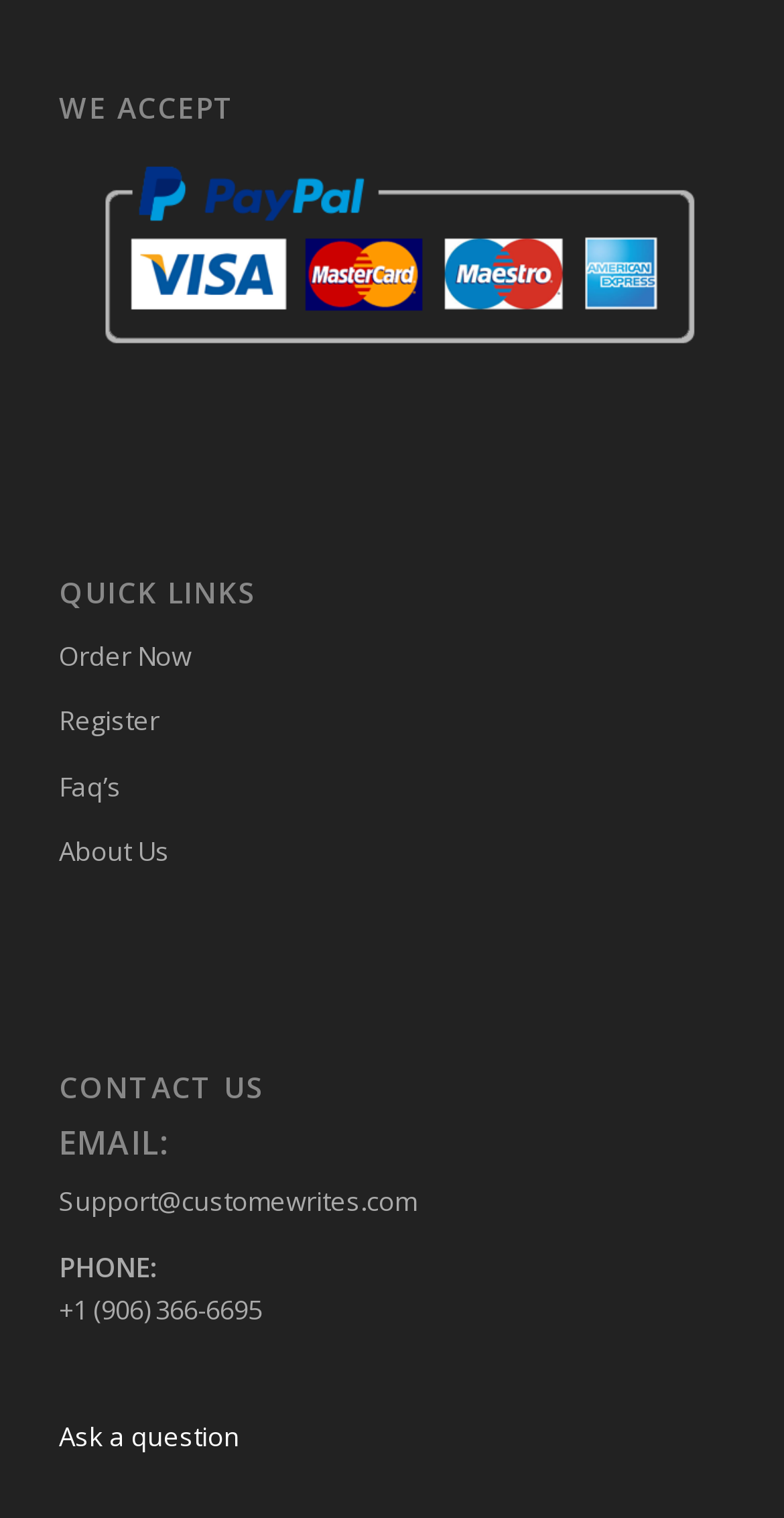What is the purpose of the 'Ask a question' link?
Answer the question using a single word or phrase, according to the image.

To ask a question